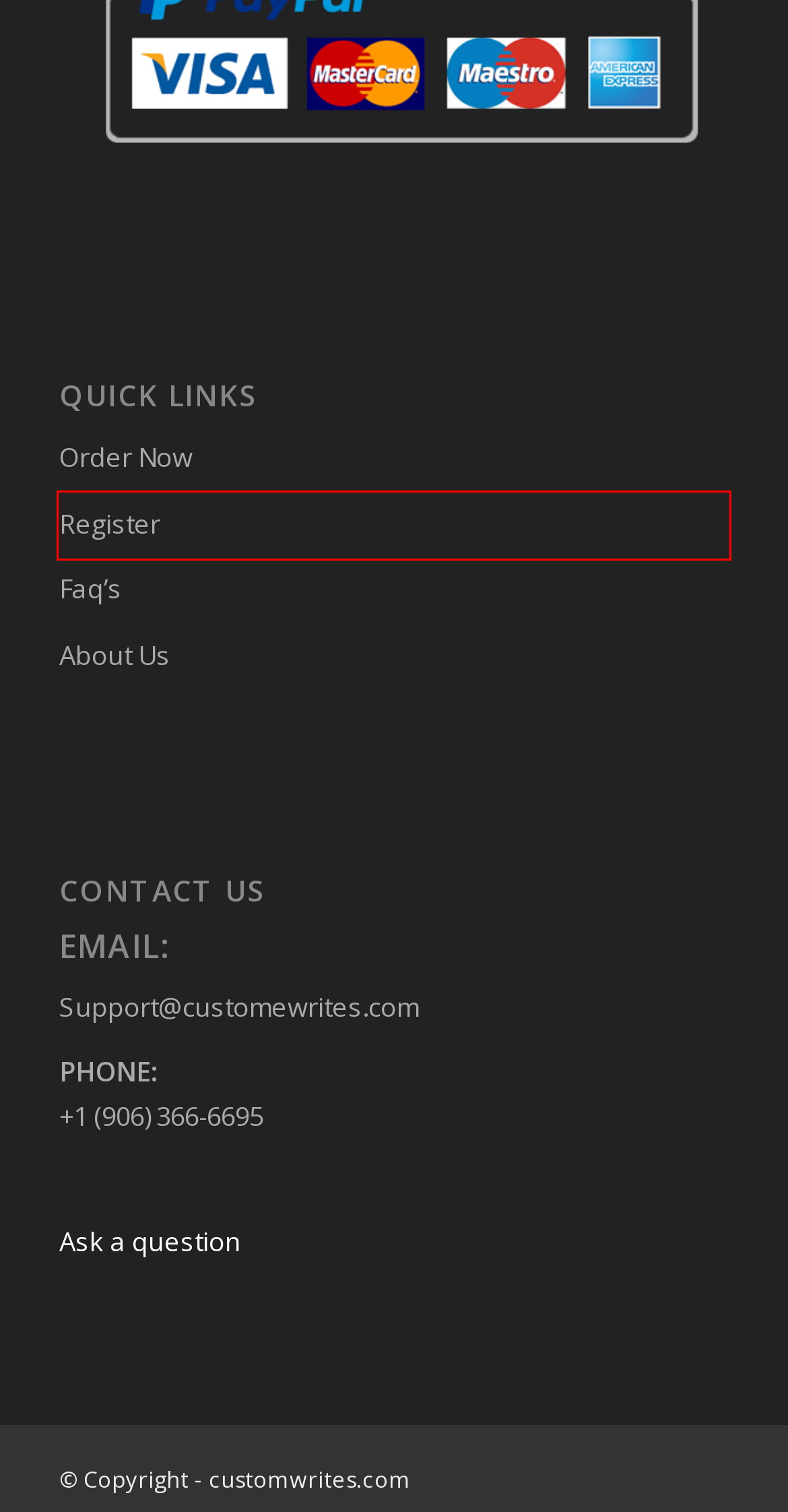You are given a screenshot of a webpage with a red rectangle bounding box around a UI element. Select the webpage description that best matches the new webpage after clicking the element in the bounding box. Here are the candidates:
A. About Us – customwrites.com
B. customwrites.com – Your Custom Writings!
C. Benchmark – brain death scenario | Legal and Ethical Principles in Health Care – customwrites.com
D. Scenario: You are the hospital administrator and are told by your ICU unit – customwrites.com
E. Faq’s – customwrites.com
F. Log In ‹ customwrites.com — WordPress
G. Order_ 090658 – customwrites.com
H. Register company in india | Accounting homework help – customwrites.com

H